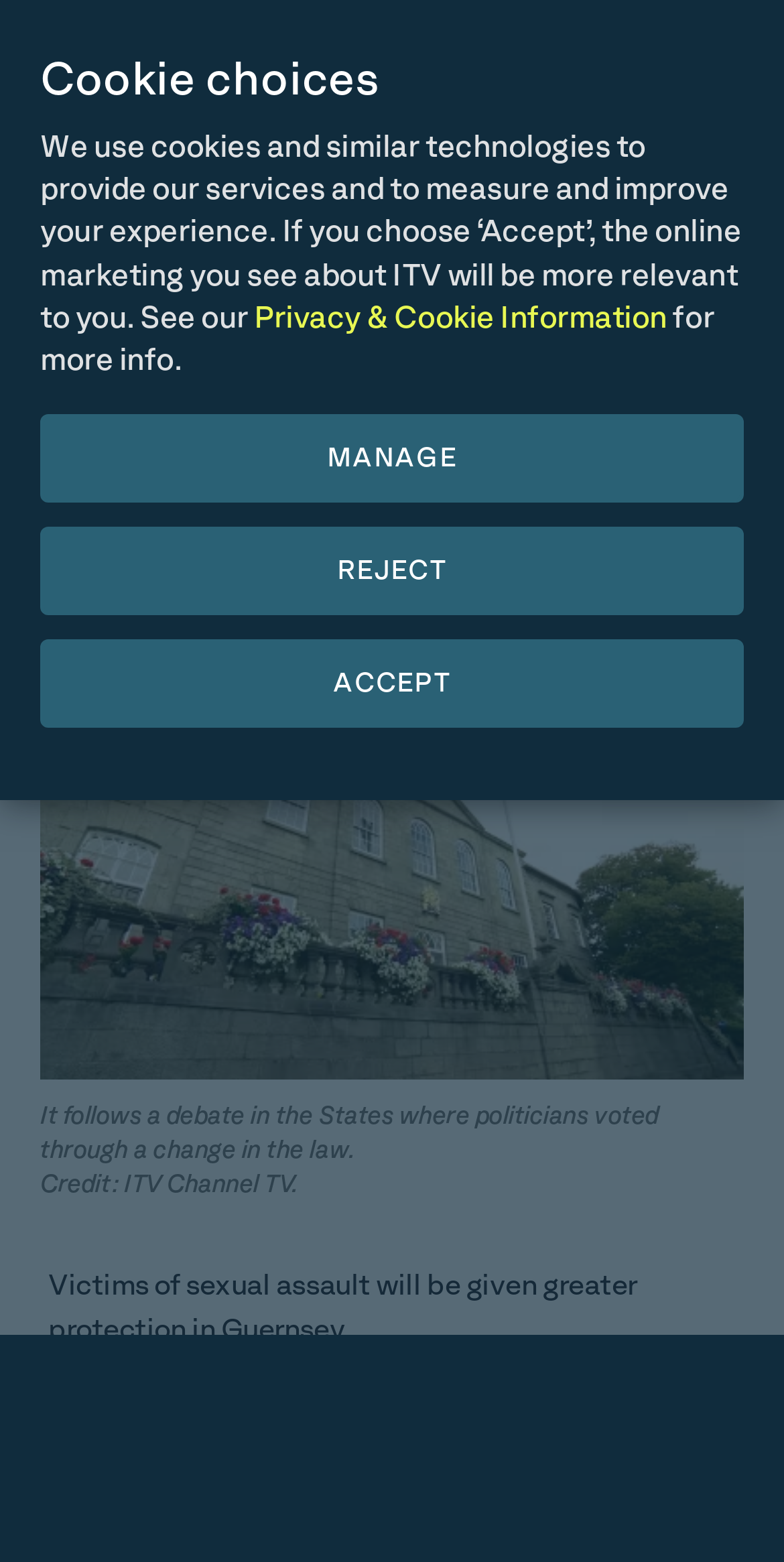Answer the following query concisely with a single word or phrase:
What is the topic of the news article?

Victims of sexual assault